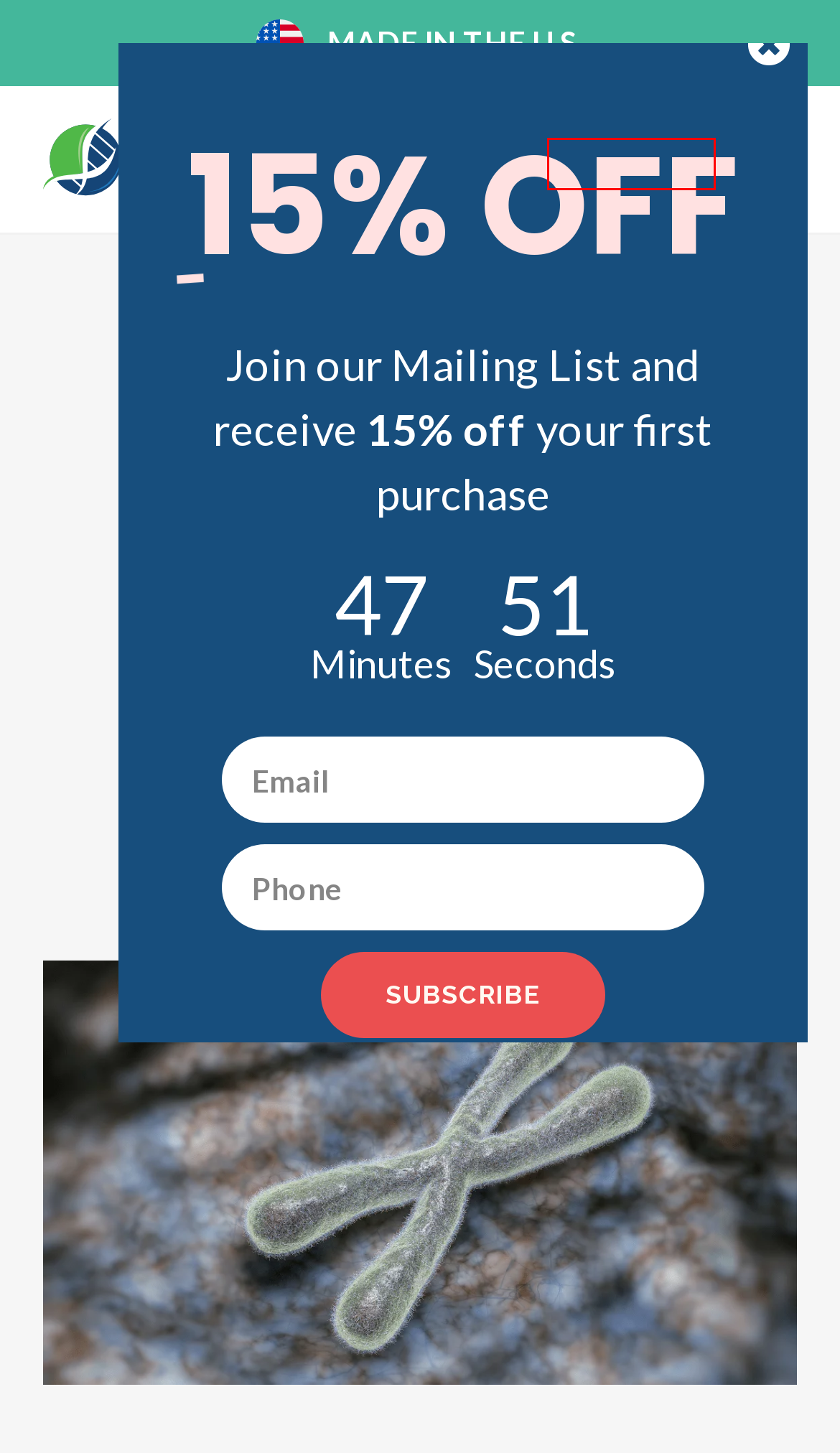You are looking at a webpage screenshot with a red bounding box around an element. Pick the description that best matches the new webpage after interacting with the element in the red bounding box. The possible descriptions are:
A. Nutritional, Natural Supplements for Health & Wellness | Longevity By Nature
B. Return/Refund Policy - Longevity By Nature
C. Natural Health Supplements (FAQ) - Longevity By Nature
D. About Longevity by Nature | Longevity By Nature
E. Cart - Longevity By Nature
F. Privacy Policy - Longevity By Nature
G. TendoGuard Joint Support Supplement: Collagen Complex - Type I, II, V, X
H. Pure Marine Collagen Peptide Supplement | Longevity By Nature

E